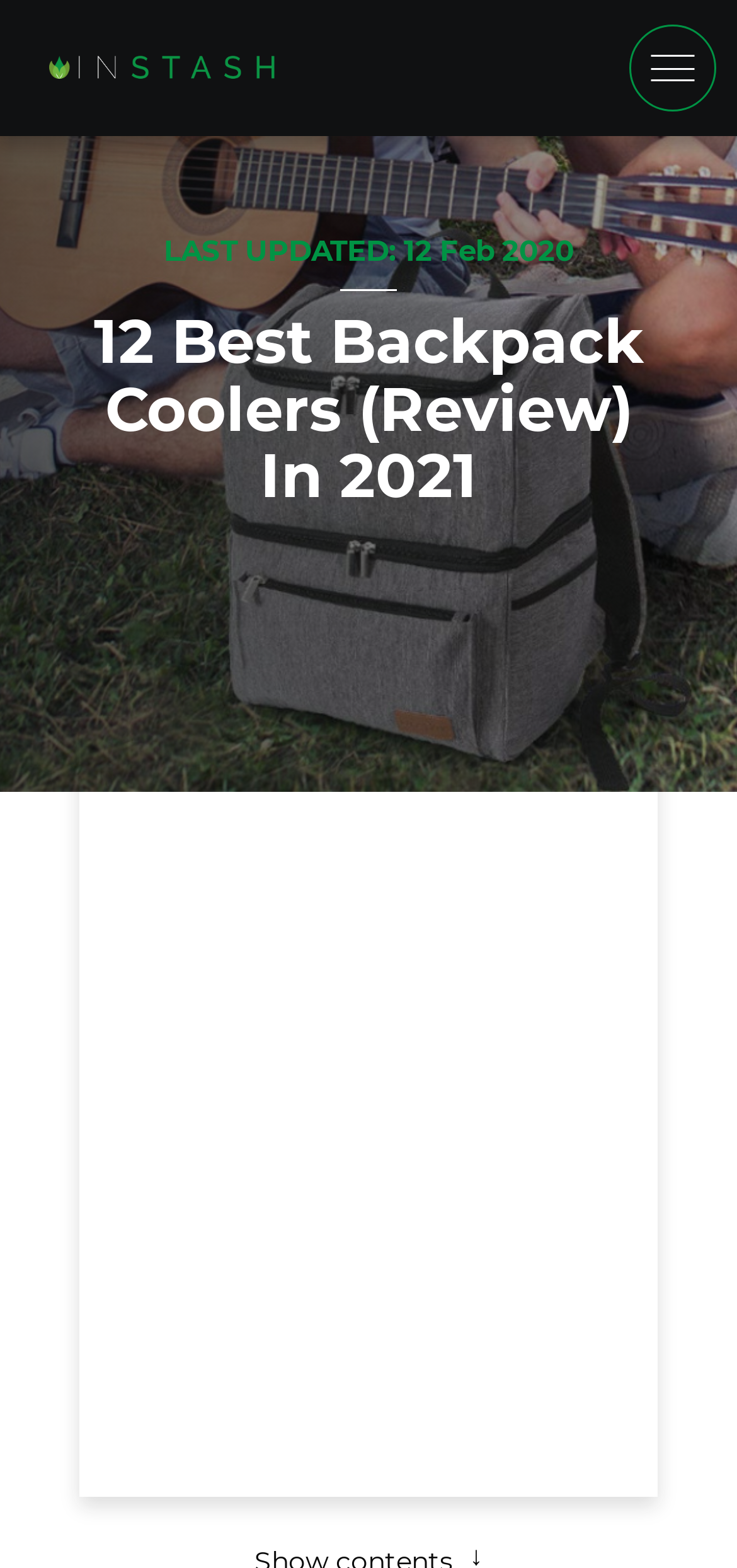Where can I check the price of the Kaggru Insulated Backpack Cooler?
Refer to the image and provide a one-word or short phrase answer.

Amazon